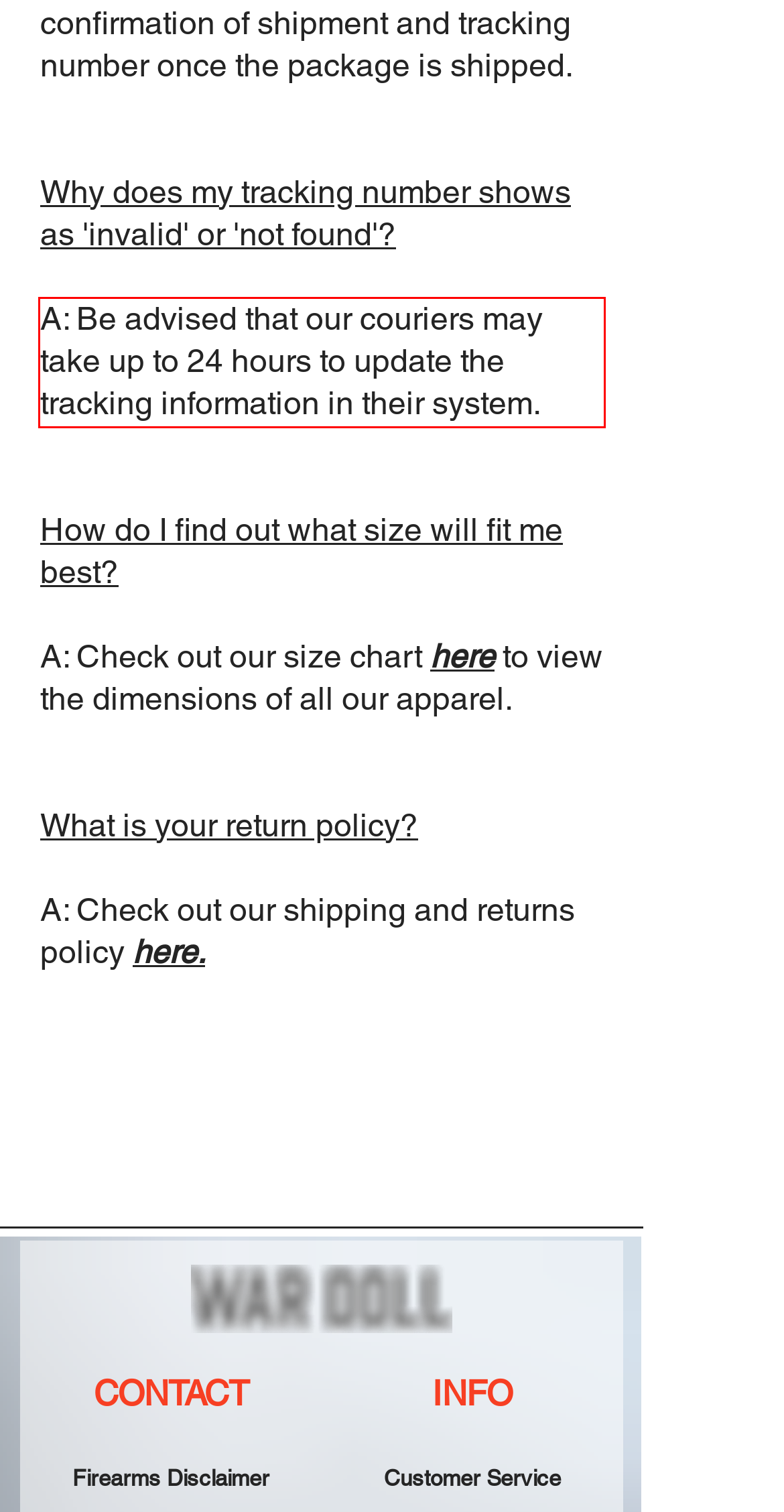Examine the screenshot of the webpage, locate the red bounding box, and perform OCR to extract the text contained within it.

A: Be advised that our couriers may take up to 24 hours to update the tracking information in their system.